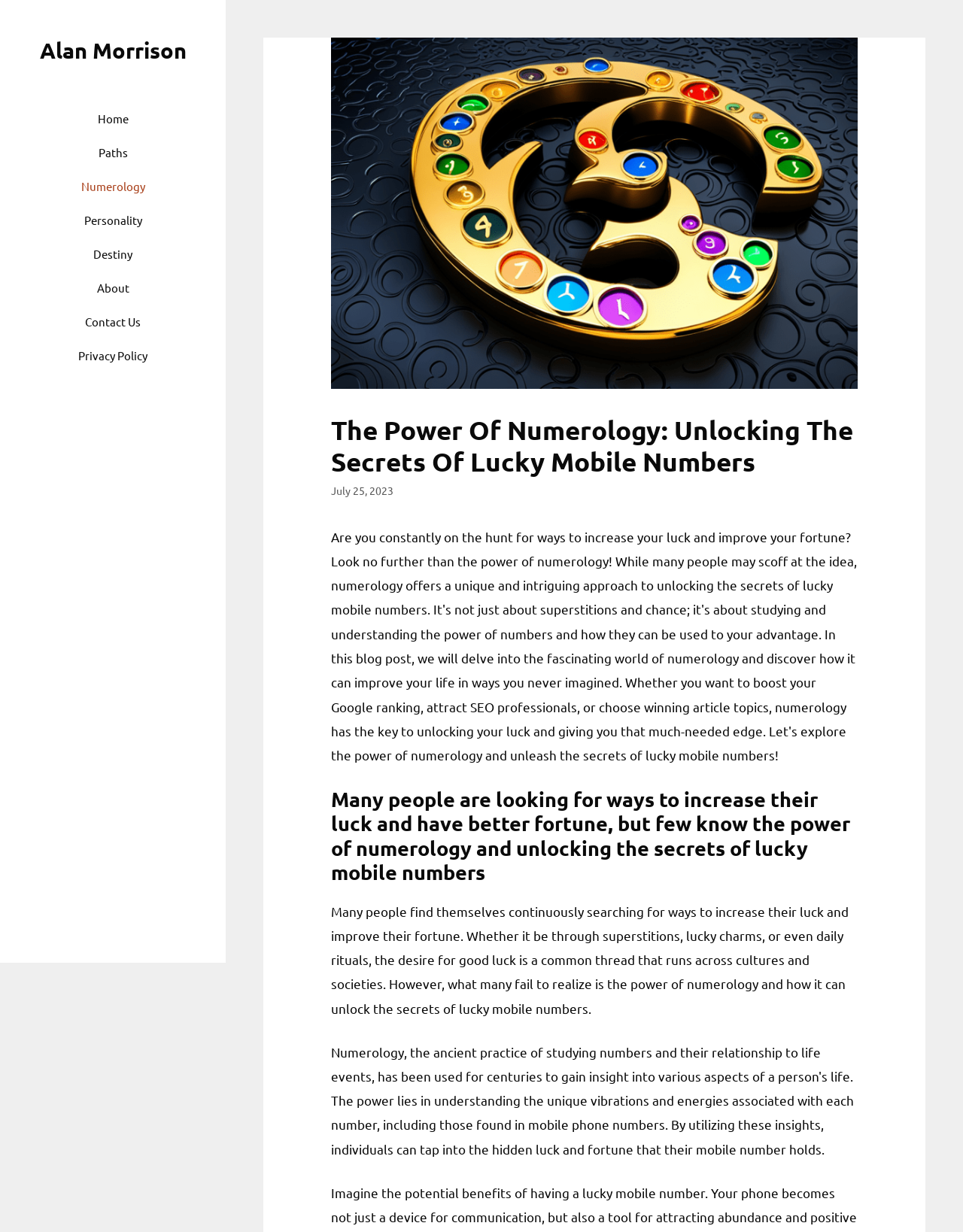Answer the question below with a single word or a brief phrase: 
What is the author's name?

Alan Morrison